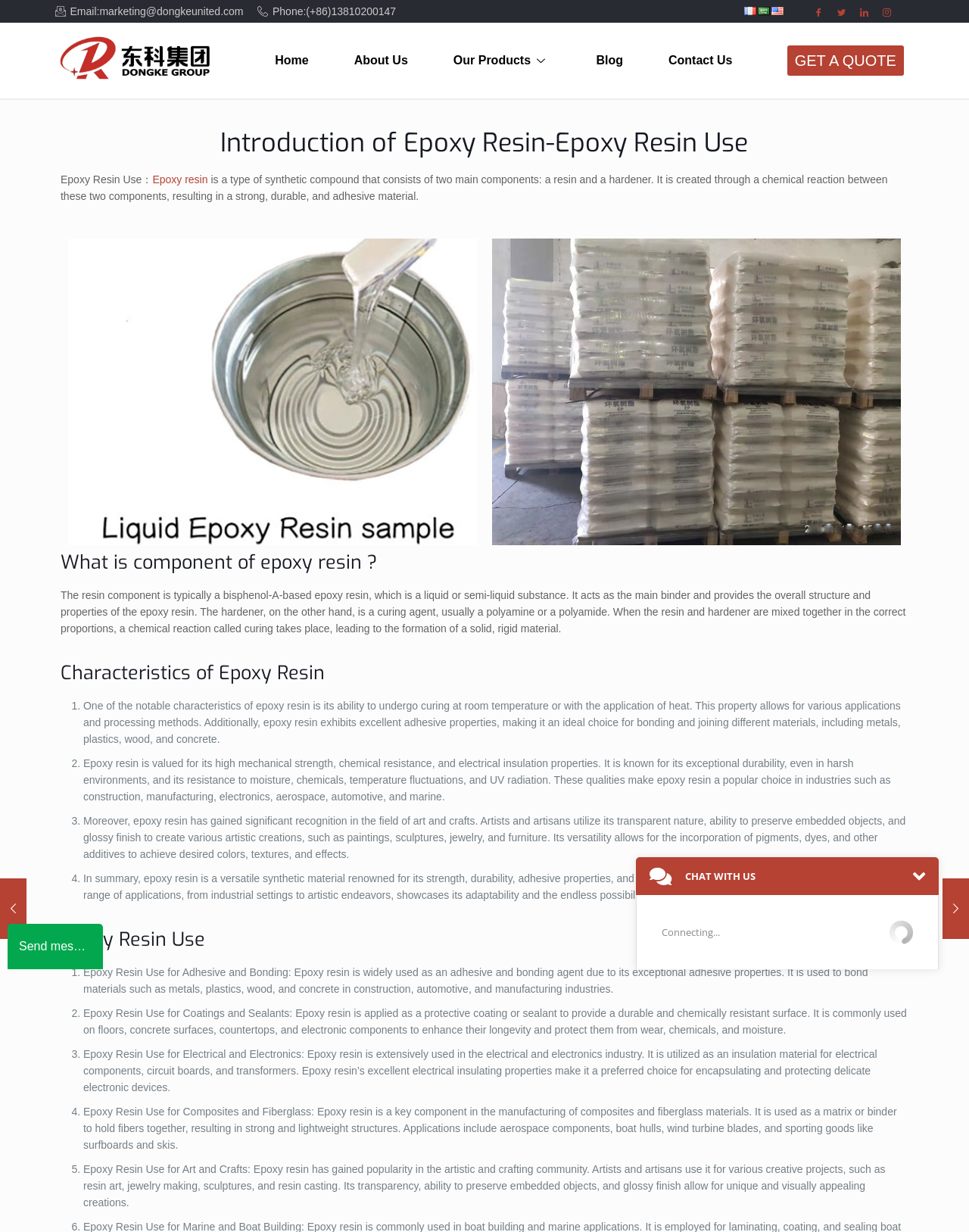Provide a one-word or one-phrase answer to the question:
How many characteristics of epoxy resin are mentioned on the webpage?

3